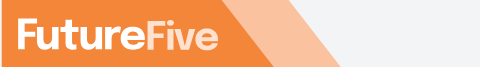What is the font style of the word 'Future'?
Based on the image, answer the question with as much detail as possible.

The design prominently displays the name 'FutureFive' in a modern, sans-serif typeface, with the word 'Future' in a bold font and 'Five' in a lighter style.